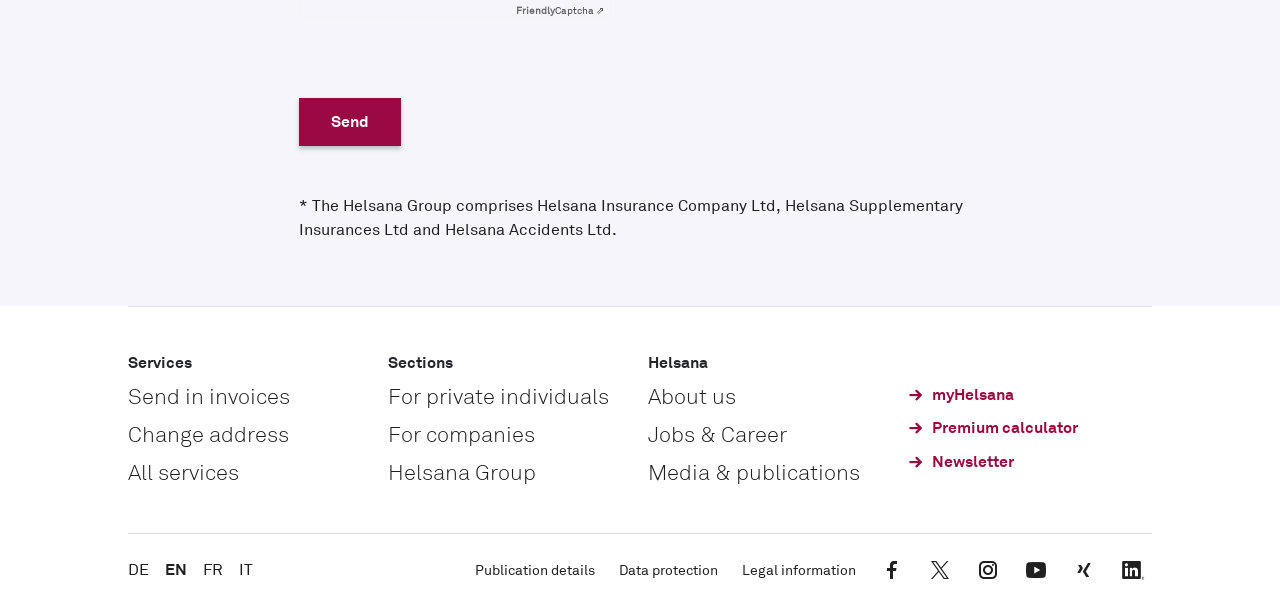Please specify the bounding box coordinates of the region to click in order to perform the following instruction: "Go to myHelsana".

[0.709, 0.675, 0.792, 0.716]